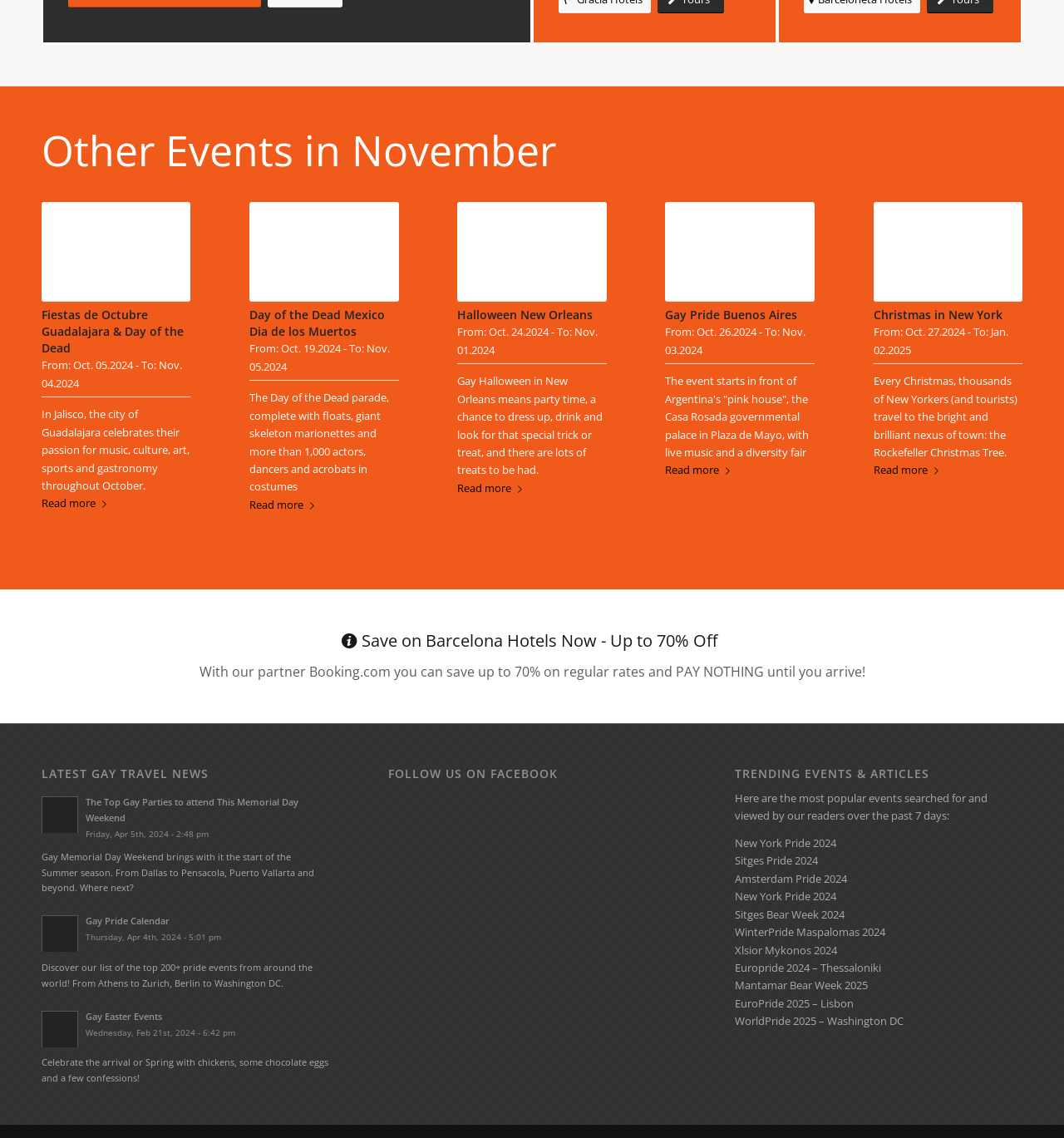How many events are listed in the 'TRENDING EVENTS & ARTICLES' section?
Please give a detailed answer to the question using the information shown in the image.

I counted the number of link elements in the 'TRENDING EVENTS & ARTICLES' section, which has a heading element with the text 'TRENDING EVENTS & ARTICLES'. There are 10 link elements, each corresponding to a different event.